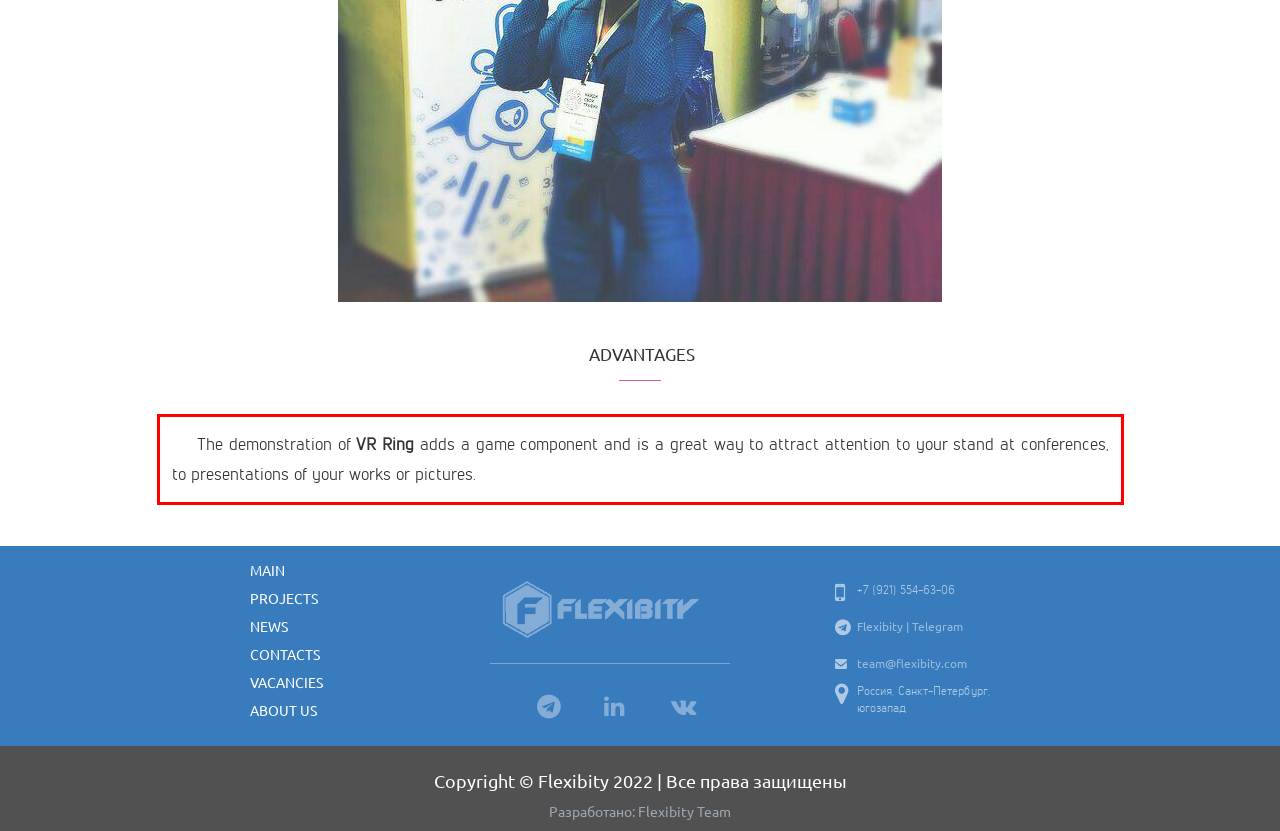Using the provided webpage screenshot, recognize the text content in the area marked by the red bounding box.

The demonstration of VR Ring adds a game component and is a great way to attract attention to your stand at conferences, to presentations of your works or pictures.